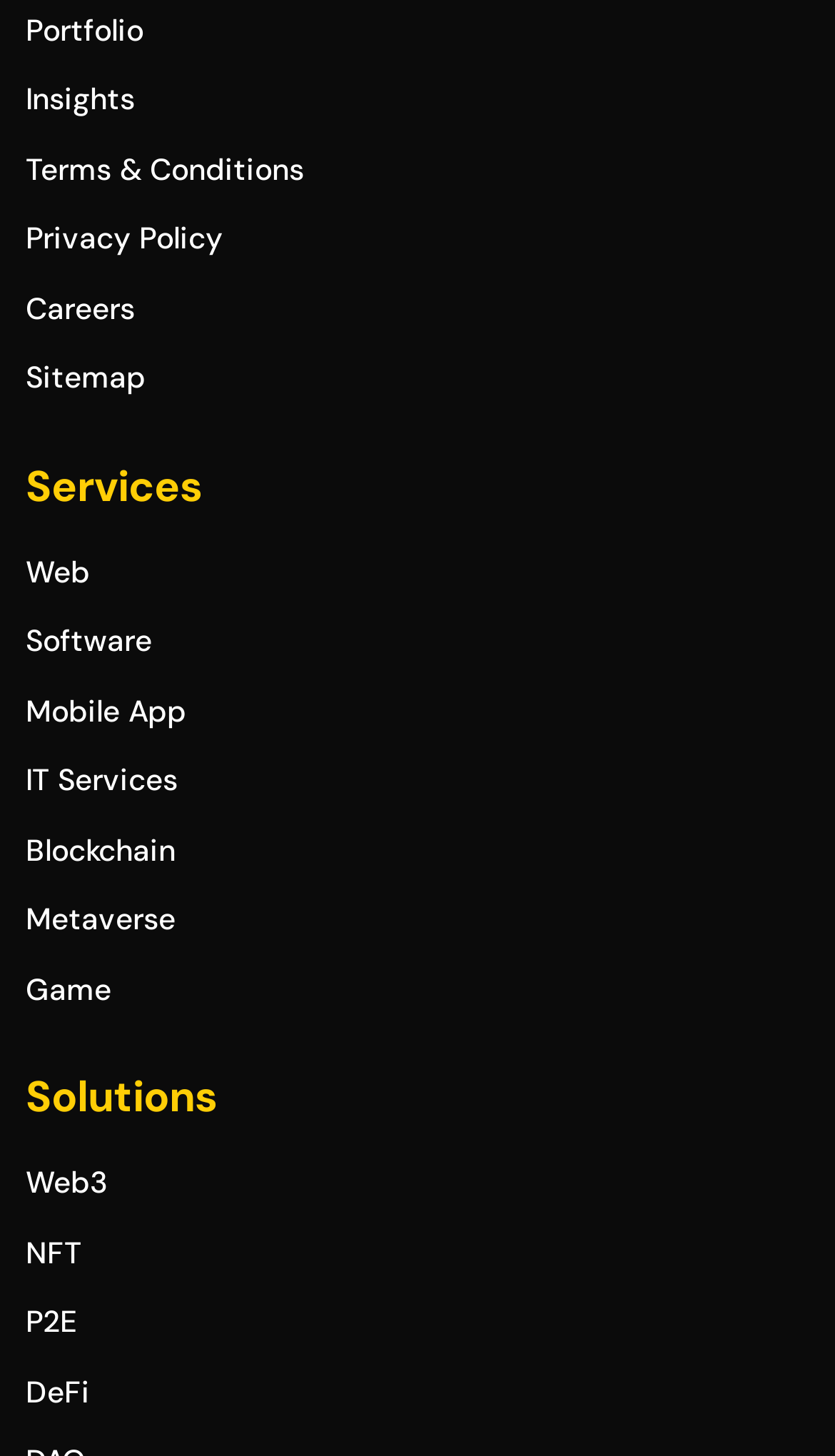What are the main categories of services offered?
Please answer the question with a single word or phrase, referencing the image.

Web, Software, Mobile App, IT Services, Blockchain, Metaverse, Game